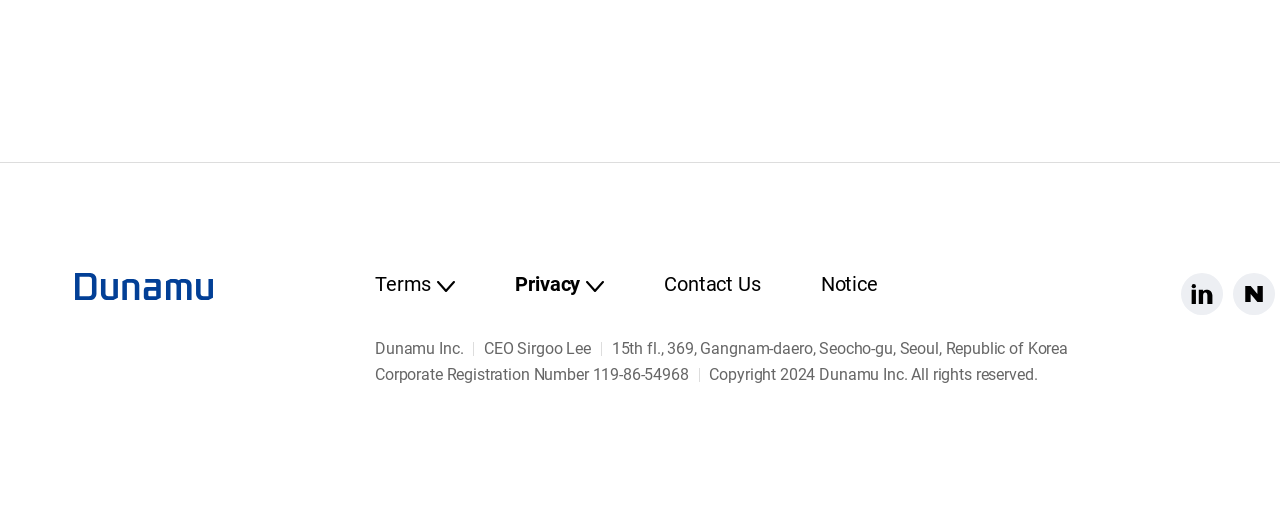Provide the bounding box coordinates for the UI element that is described as: "in".

[0.923, 0.532, 0.955, 0.614]